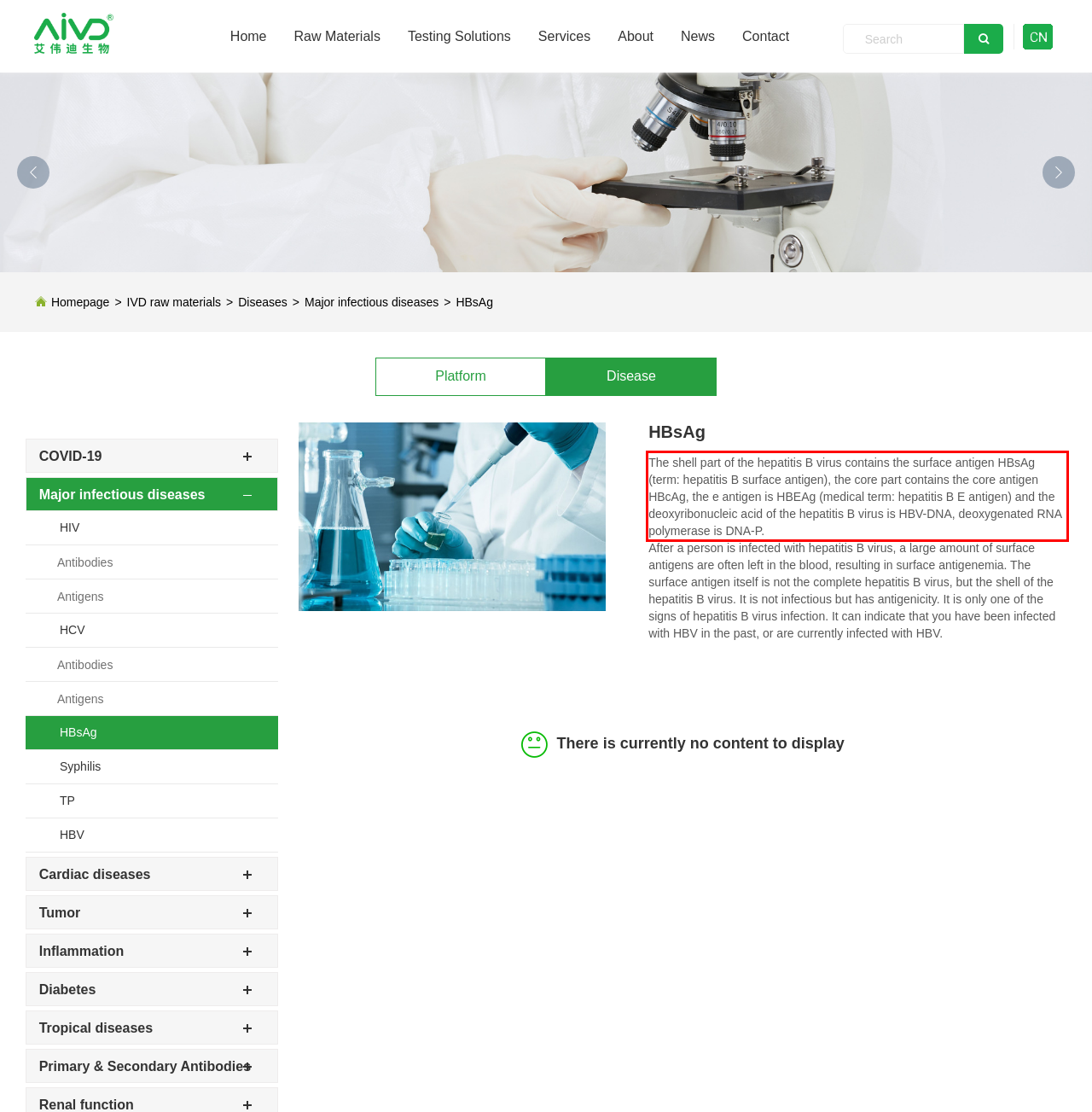Identify the red bounding box in the webpage screenshot and perform OCR to generate the text content enclosed.

The shell part of the hepatitis B virus contains the surface antigen HBsAg (term: hepatitis B surface antigen), the core part contains the core antigen HBcAg, the e antigen is HBEAg (medical term: hepatitis B E antigen) and the deoxyribonucleic acid of the hepatitis B virus is HBV-DNA, deoxygenated RNA polymerase is DNA-P.